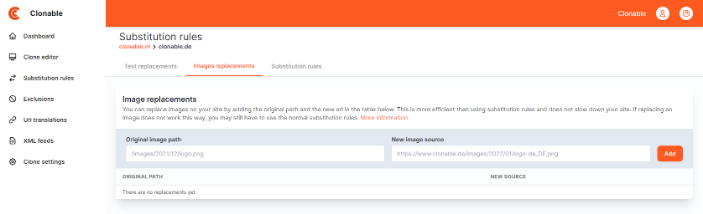Give a detailed account of the elements present in the image.

The image showcases a user interface for a web application focused on image replacement rules. It is designed with a clean and modern layout, featuring a large orange banner at the top that indicates the section "Images replacements" under the broader category of "Substitution rules." Below the banner, there are two input fields labeled "Original image path" and "New image source," where users can specify the paths or URLs of images they wish to replace. 

The interface provides a brief instruction: users can replace images by entering the original paths in the first field and the new image sources in the second field. Additionally, it mentions that this method is more efficient compared to traditional substitution rules, offering a streamlined process for managing image content within their website. The overall design emphasizes accessibility and user-friendliness, with clear navigational elements and prompt messages to guide the user through the process.